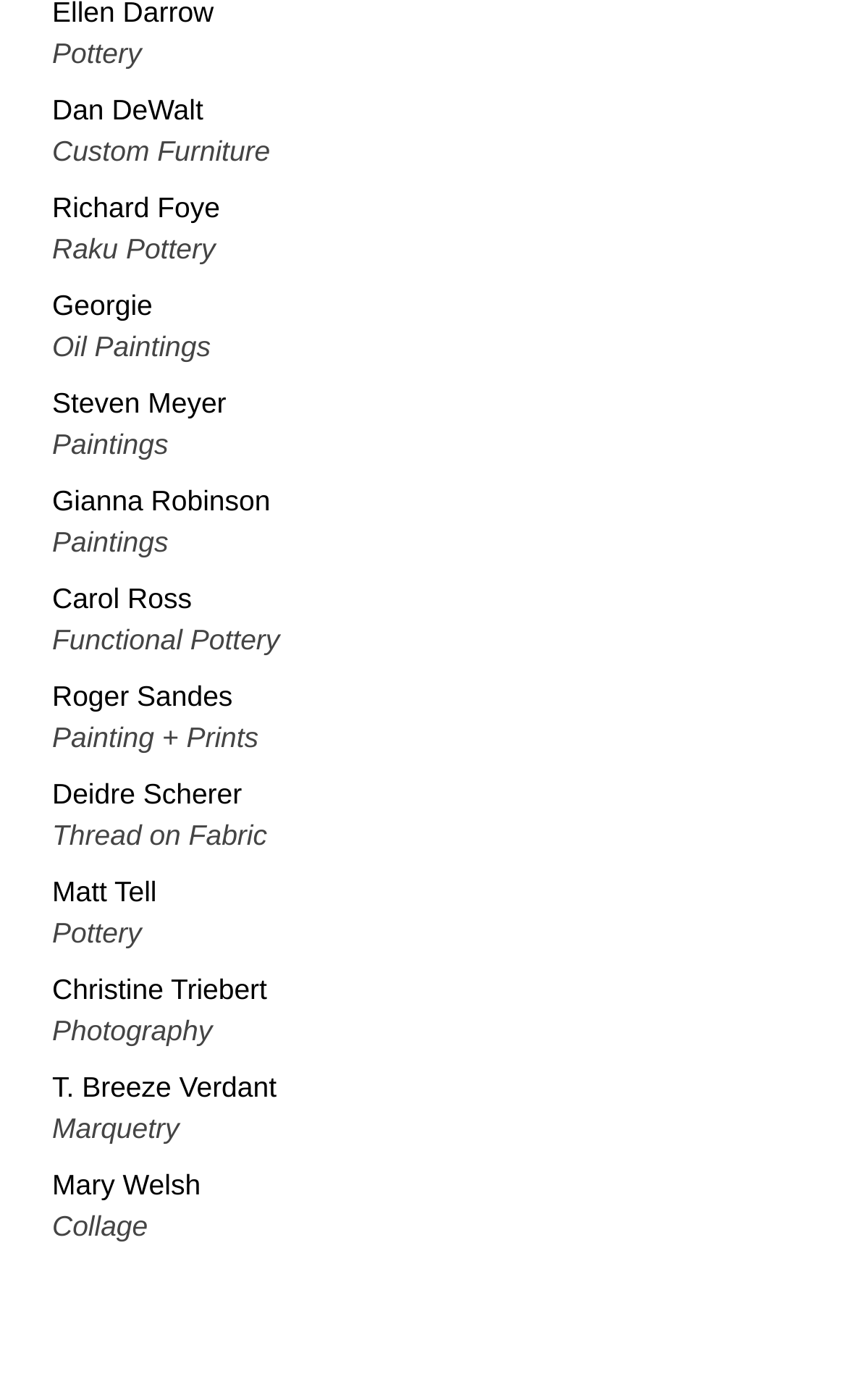Locate the bounding box coordinates of the element that should be clicked to execute the following instruction: "go to Georgie's homepage".

[0.062, 0.206, 0.18, 0.23]